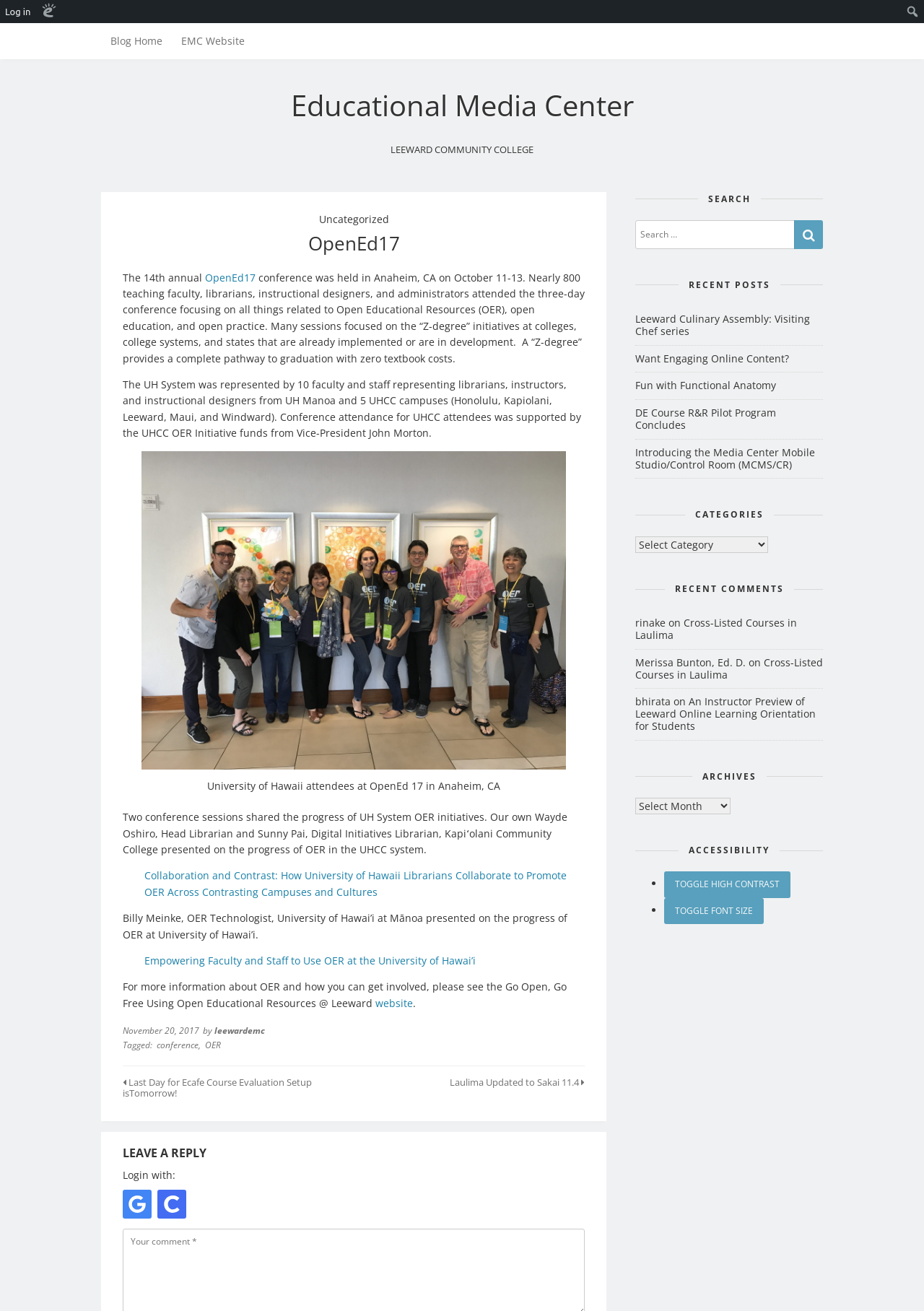From the webpage screenshot, predict the bounding box coordinates (top-left x, top-left y, bottom-right x, bottom-right y) for the UI element described here: Laulima Updated to Sakai 11.4

[0.487, 0.82, 0.633, 0.83]